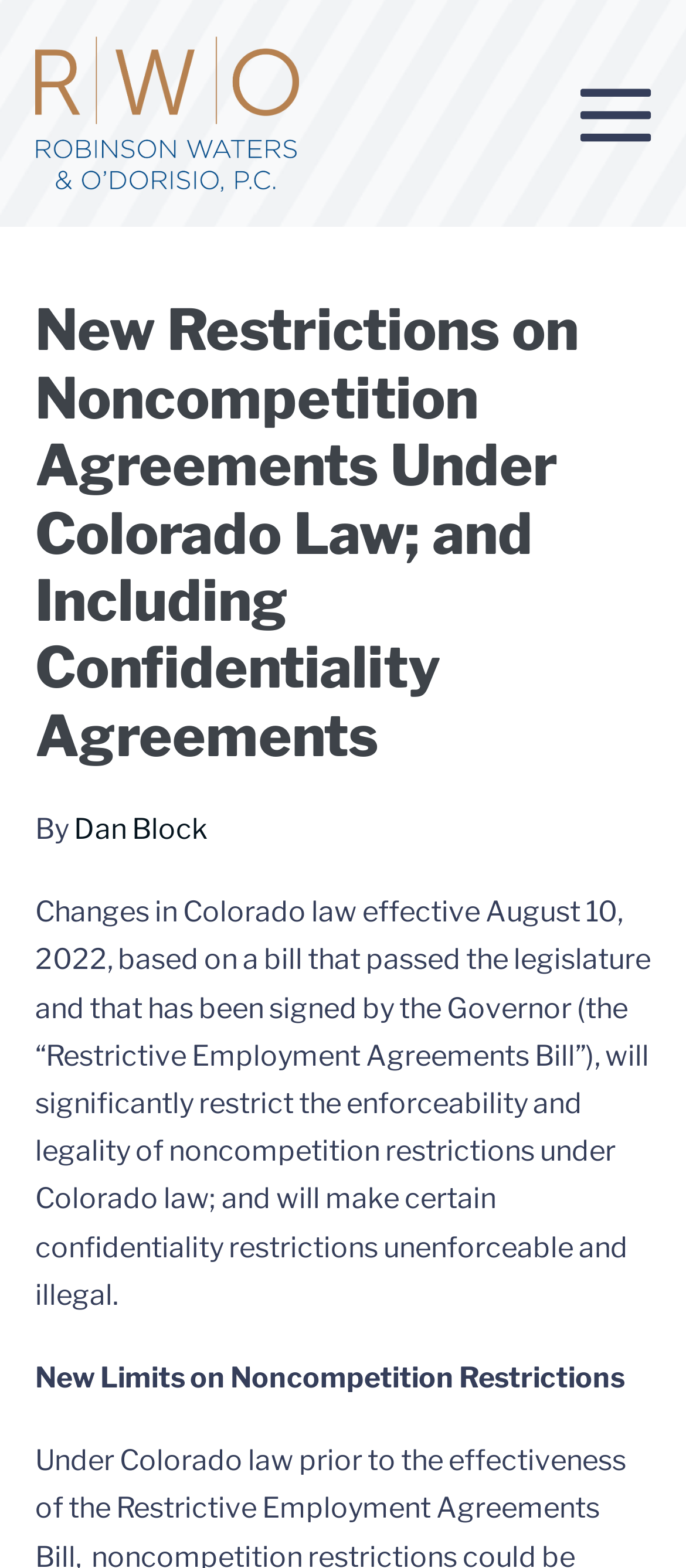Determine the primary headline of the webpage.

New Restrictions on Noncompetition Agreements Under Colorado Law; and Including Confidentiality Agreements